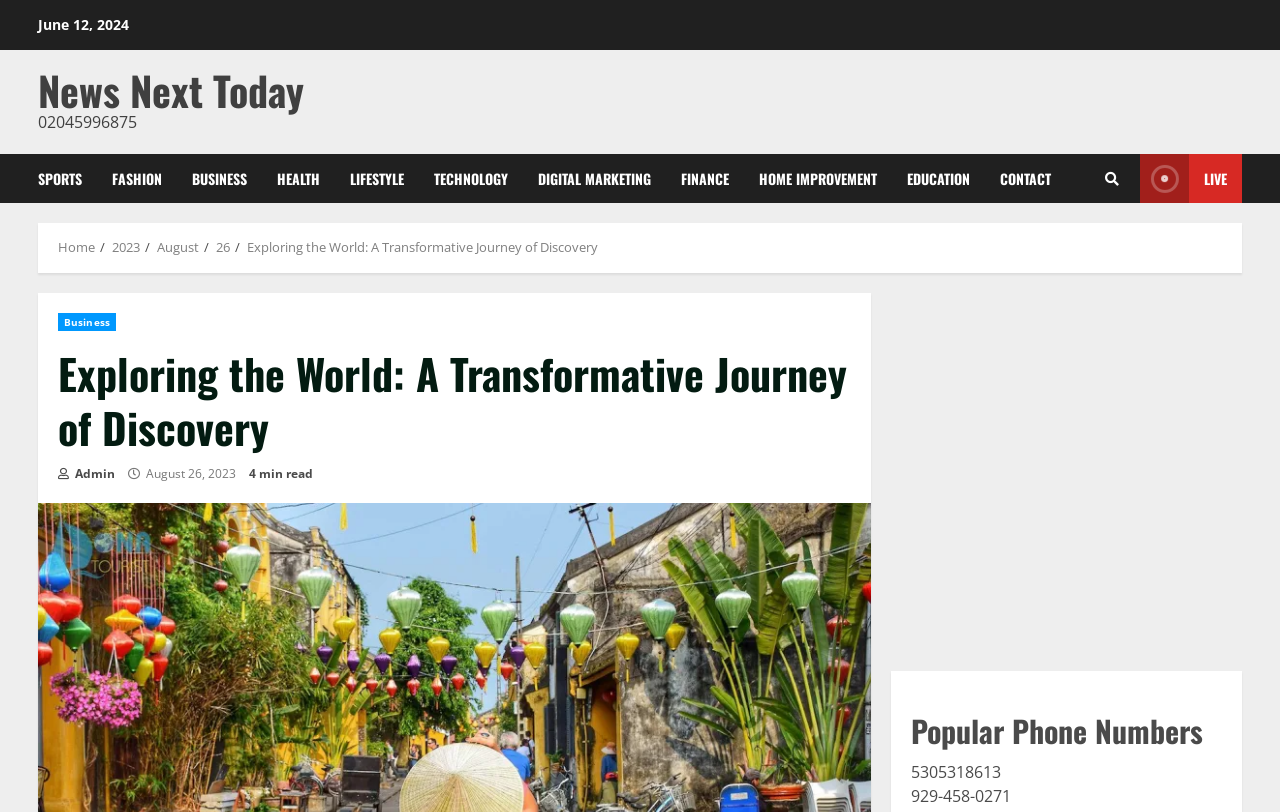What is the date displayed at the top of the page?
Provide a fully detailed and comprehensive answer to the question.

I found the date 'June 12, 2024' at the top of the page, which is displayed as a static text element with a bounding box of [0.03, 0.018, 0.101, 0.042].